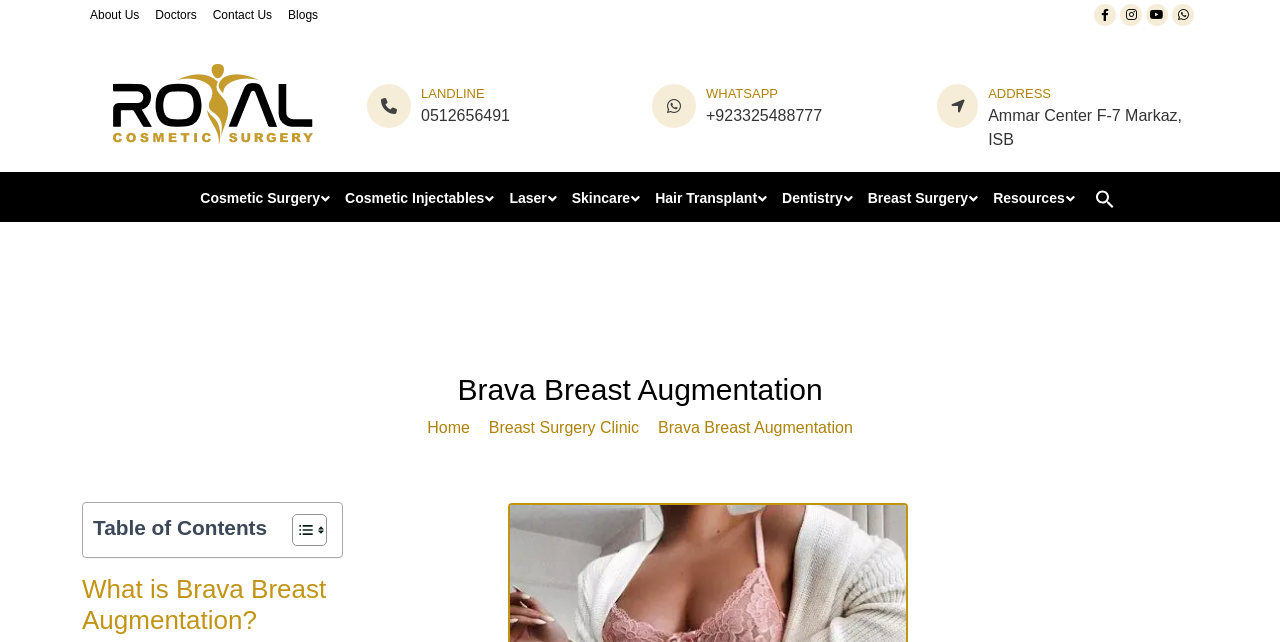Produce an elaborate caption capturing the essence of the webpage.

This webpage is about Brava Breast Augmentation in Islamabad, Rawalpindi, and Pakistan. At the top, there are four main links: "About Us", "Doctors", "Contact Us", and "Blogs", aligned horizontally. Below these links, there is a large image that takes up most of the width of the page. 

On the top-right corner, there are four social media links: Facebook, Instagram, Dribbble, and another Dribbble link. Below the image, there are three links with contact information: a landline number, a WhatsApp number, and an address. 

To the right of the contact information, there is a search icon link. Below the search icon, there are seven links with icons, each representing a different type of cosmetic treatment: Cosmetic Surgery, Cosmetic Injectables, Laser, Skincare, Hair Transplant, Dentistry, and Breast Surgery. 

The main content of the page starts with a heading "Brava Breast Augmentation" followed by a navigation breadcrumb that shows the page's location: Home > Breast Surgery Clinic > Brava Breast Augmentation. 

Below the breadcrumb, there is a table of contents with a toggle button. The table of contents is not expanded by default. Finally, there is a heading "What is Brava Breast Augmentation?" which likely starts the main content of the page.